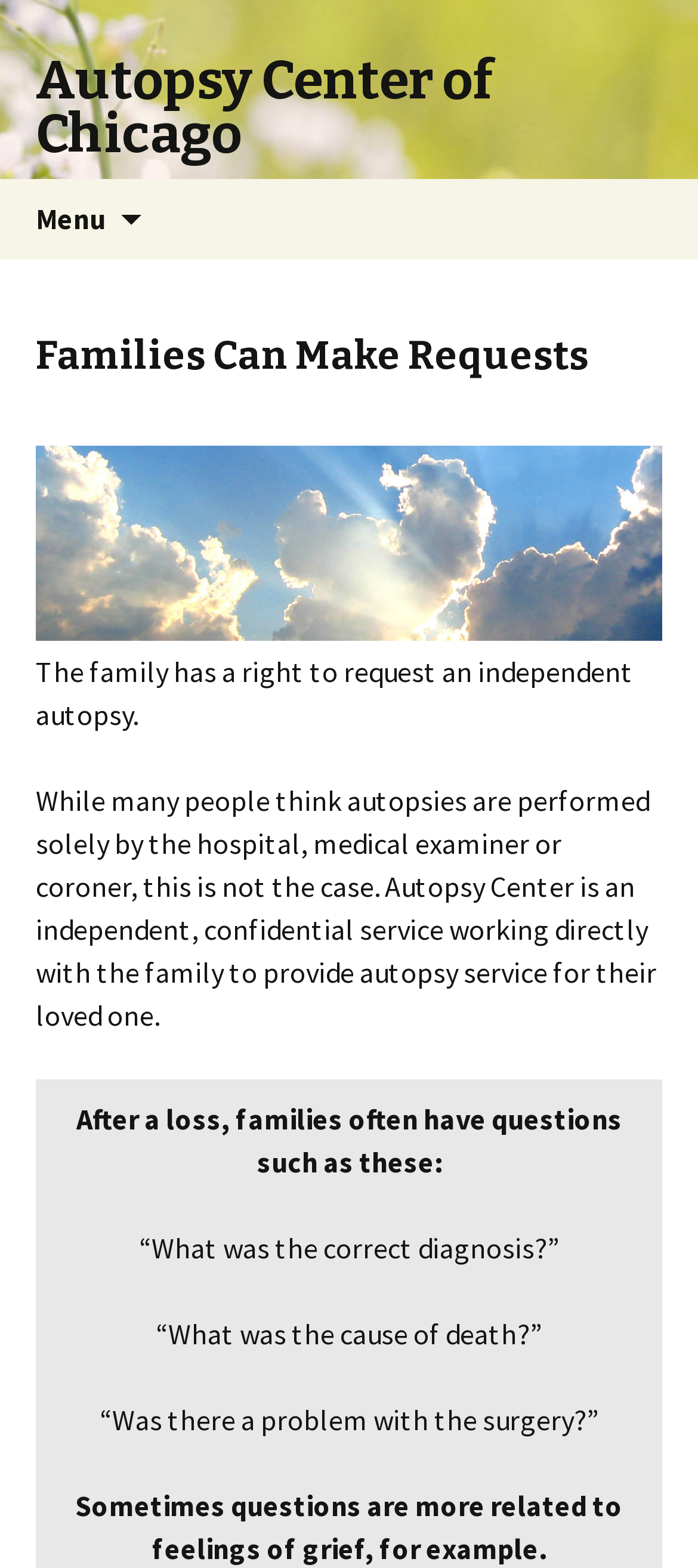What is the focus of the webpage?
Refer to the image and answer the question using a single word or phrase.

Families making requests